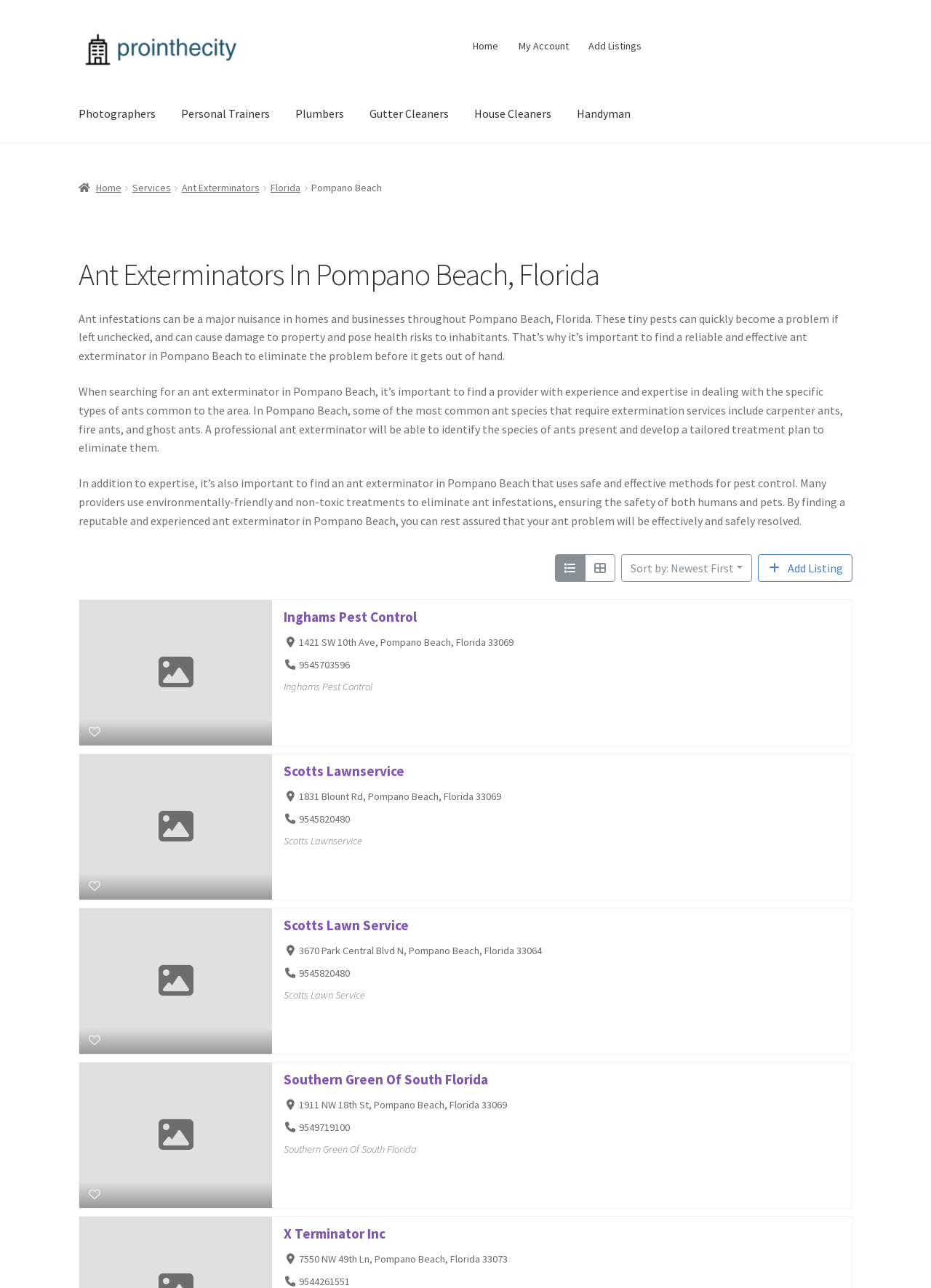Please identify the bounding box coordinates of the element's region that needs to be clicked to fulfill the following instruction: "Click on the 'Ant Exterminators' link". The bounding box coordinates should consist of four float numbers between 0 and 1, i.e., [left, top, right, bottom].

[0.195, 0.141, 0.279, 0.151]